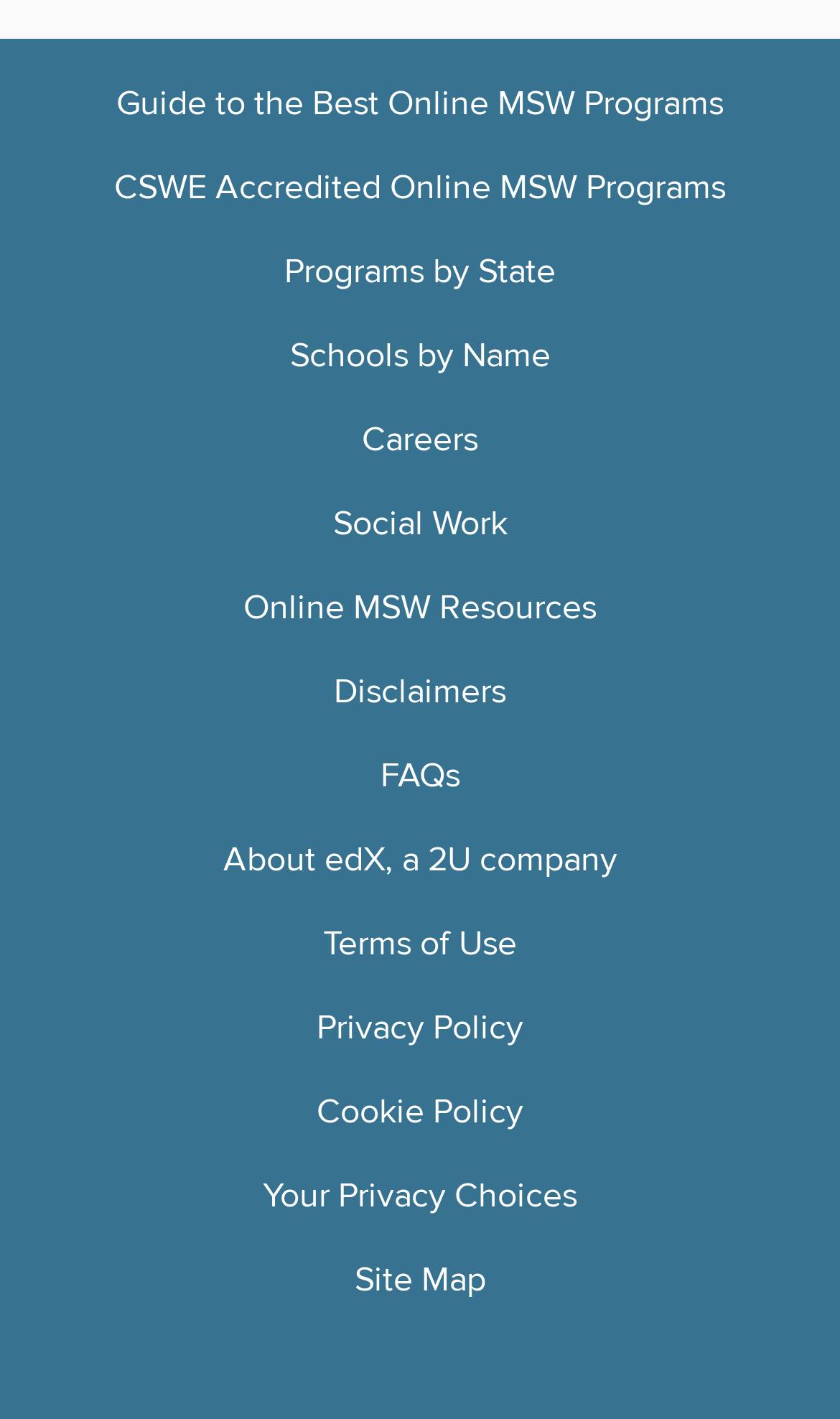Based on the element description: "Careers", identify the UI element and provide its bounding box coordinates. Use four float numbers between 0 and 1, [left, top, right, bottom].

[0.431, 0.295, 0.569, 0.325]